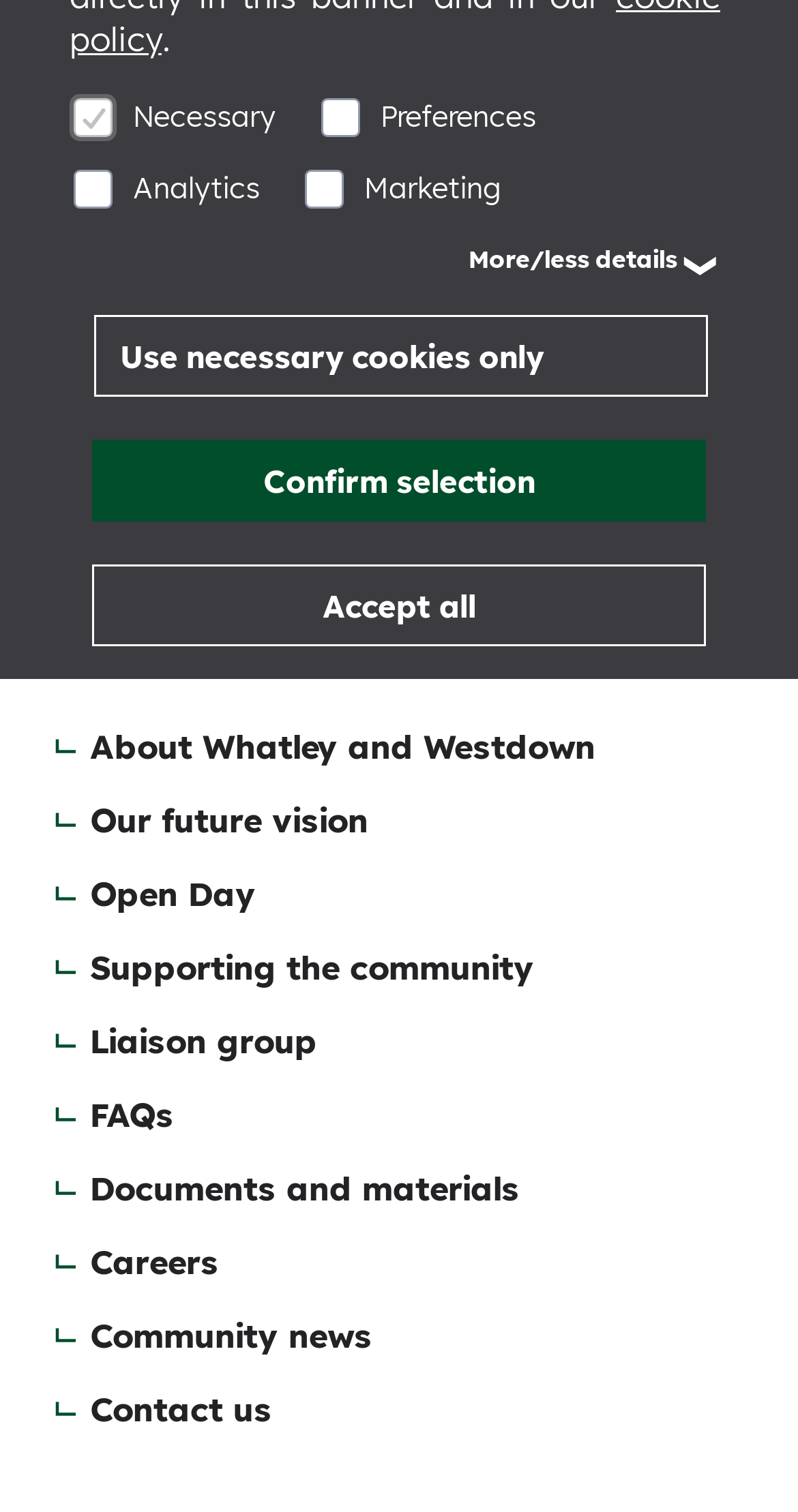From the element description: "aria-label="Mobile Menu"", extract the bounding box coordinates of the UI element. The coordinates should be expressed as four float numbers between 0 and 1, in the order [left, top, right, bottom].

None